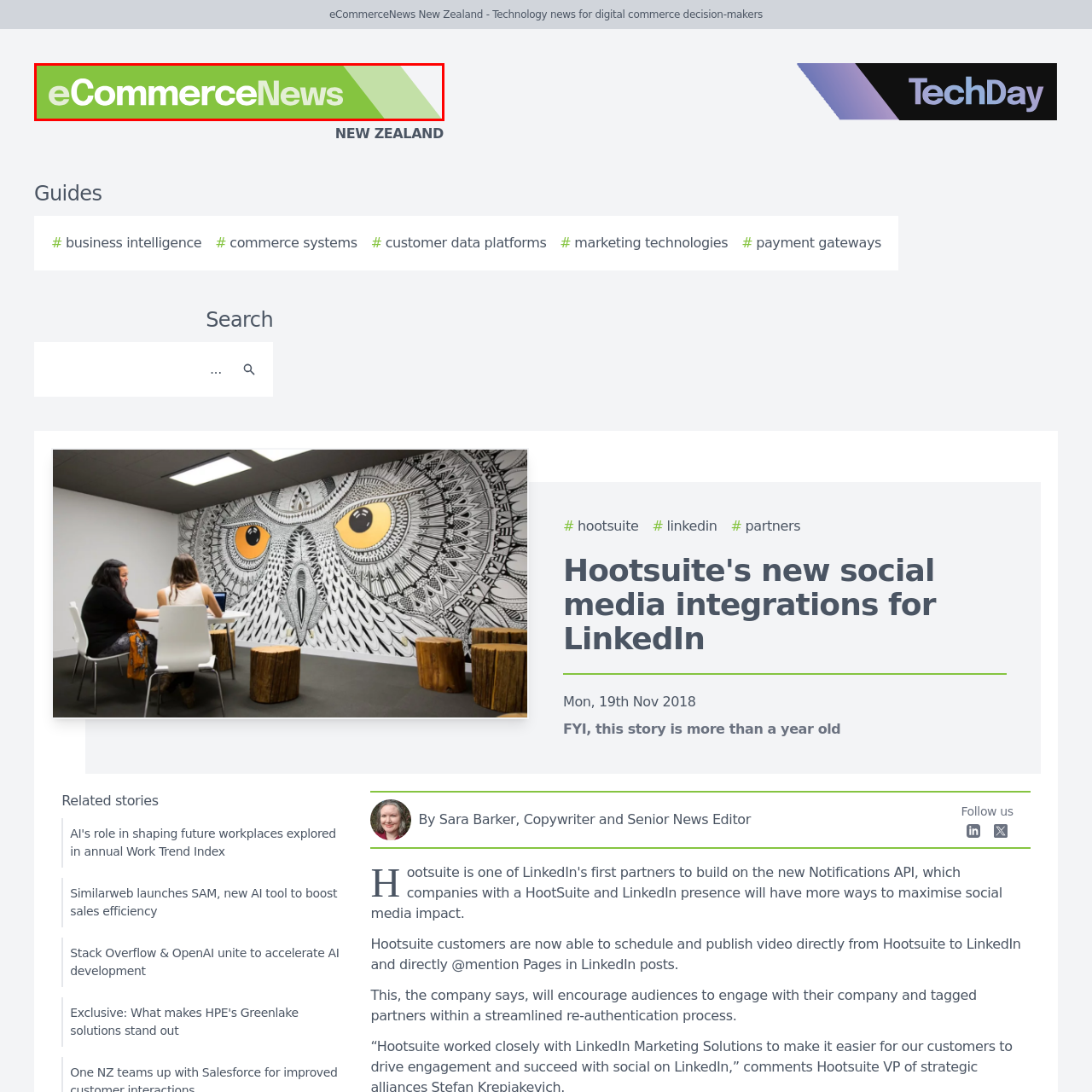Thoroughly describe the contents of the image enclosed in the red rectangle.

The image features the logo of "eCommerceNews," displayed prominently in a vibrant green background. The logo's design incorporates bold, modern typography, highlighting the text "eCommerceNews" in a clean, professional font, aimed at attracting the attention of digital commerce decision-makers. This branding reflects the publication's focus on delivering timely and relevant technology news and insights for professionals in the eCommerce sector. The overall aesthetic is contemporary and visually appealing, effectively conveying the brand's identity as a trusted source in the digital commerce landscape.